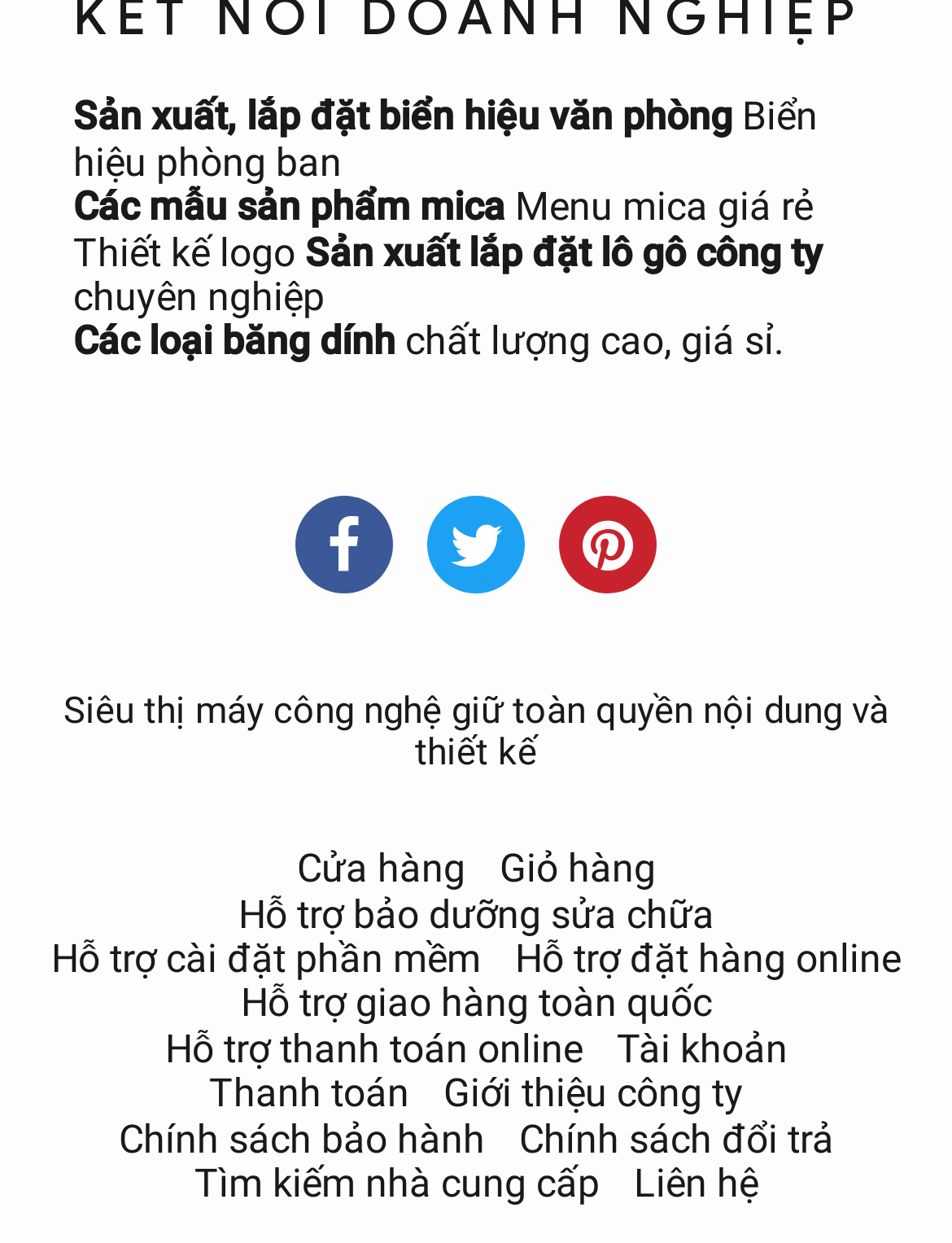What types of support are offered?
Please provide a detailed and comprehensive answer to the question.

The webpage offers various types of support, including installation, maintenance, repair, online ordering, payment, and delivery, as indicated by the links 'Hỗ trợ bảo dưỡng sửa chữa', 'Hỗ trợ cài đặt phần mềm', 'Hỗ trợ đặt hàng online', and 'Hỗ trợ giao hàng toàn quốc'.